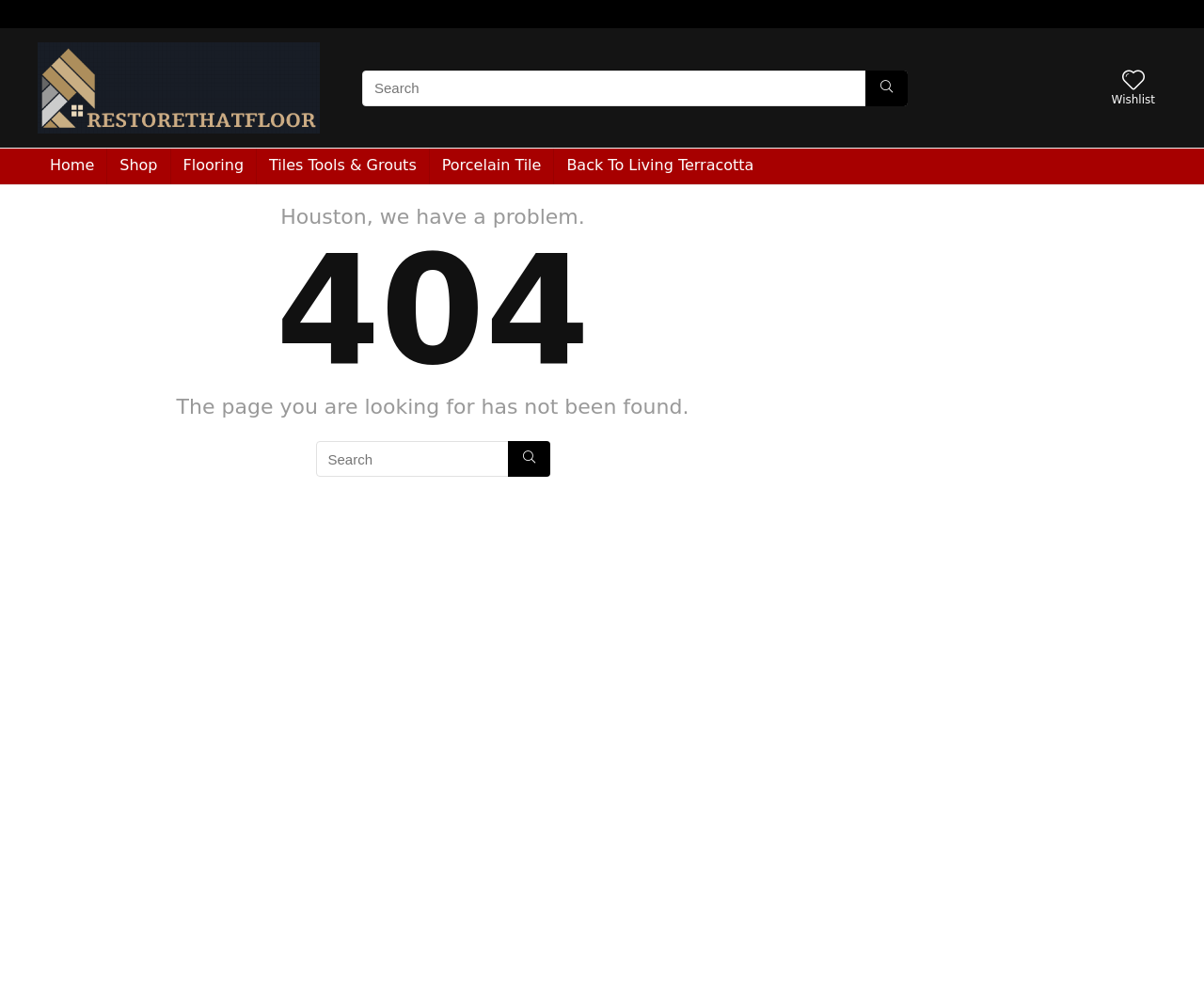Bounding box coordinates are to be given in the format (top-left x, top-left y, bottom-right x, bottom-right y). All values must be floating point numbers between 0 and 1. Provide the bounding box coordinate for the UI element described as: parent_node: Wishlist

[0.932, 0.069, 0.951, 0.096]